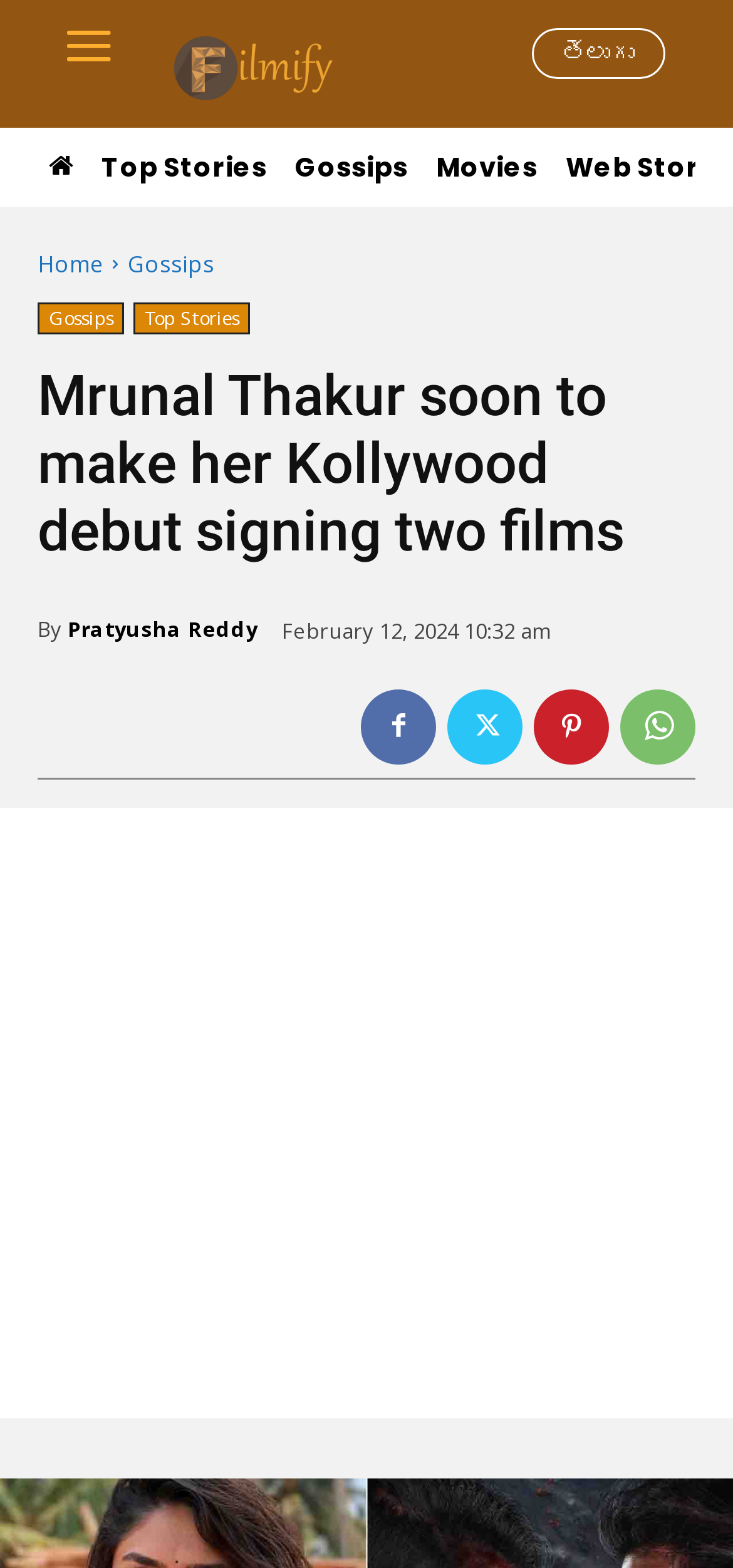Using the description "aria-label="Advertisement" name="aswift_1" title="Advertisement"", predict the bounding box of the relevant HTML element.

[0.0, 0.515, 1.0, 0.904]